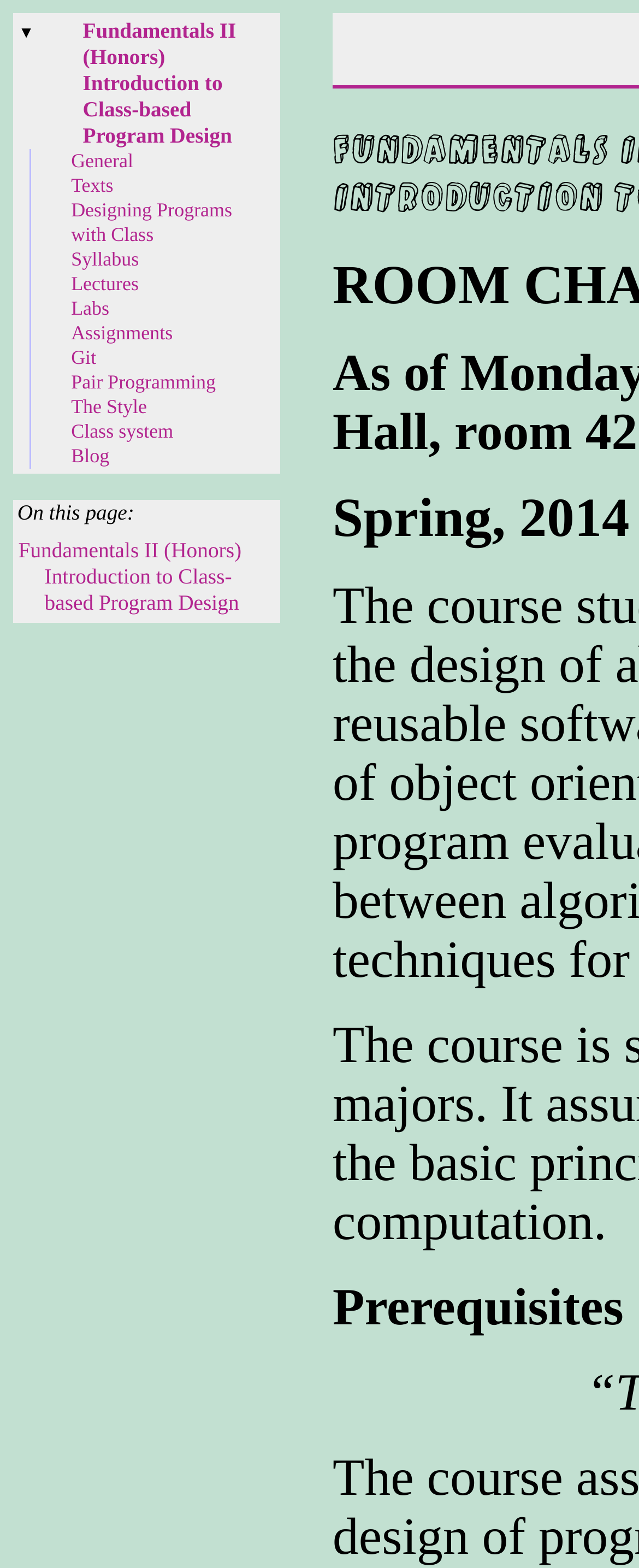Identify the bounding box for the UI element described as: "Pair Programming". The coordinates should be four float numbers between 0 and 1, i.e., [left, top, right, bottom].

[0.111, 0.236, 0.338, 0.251]